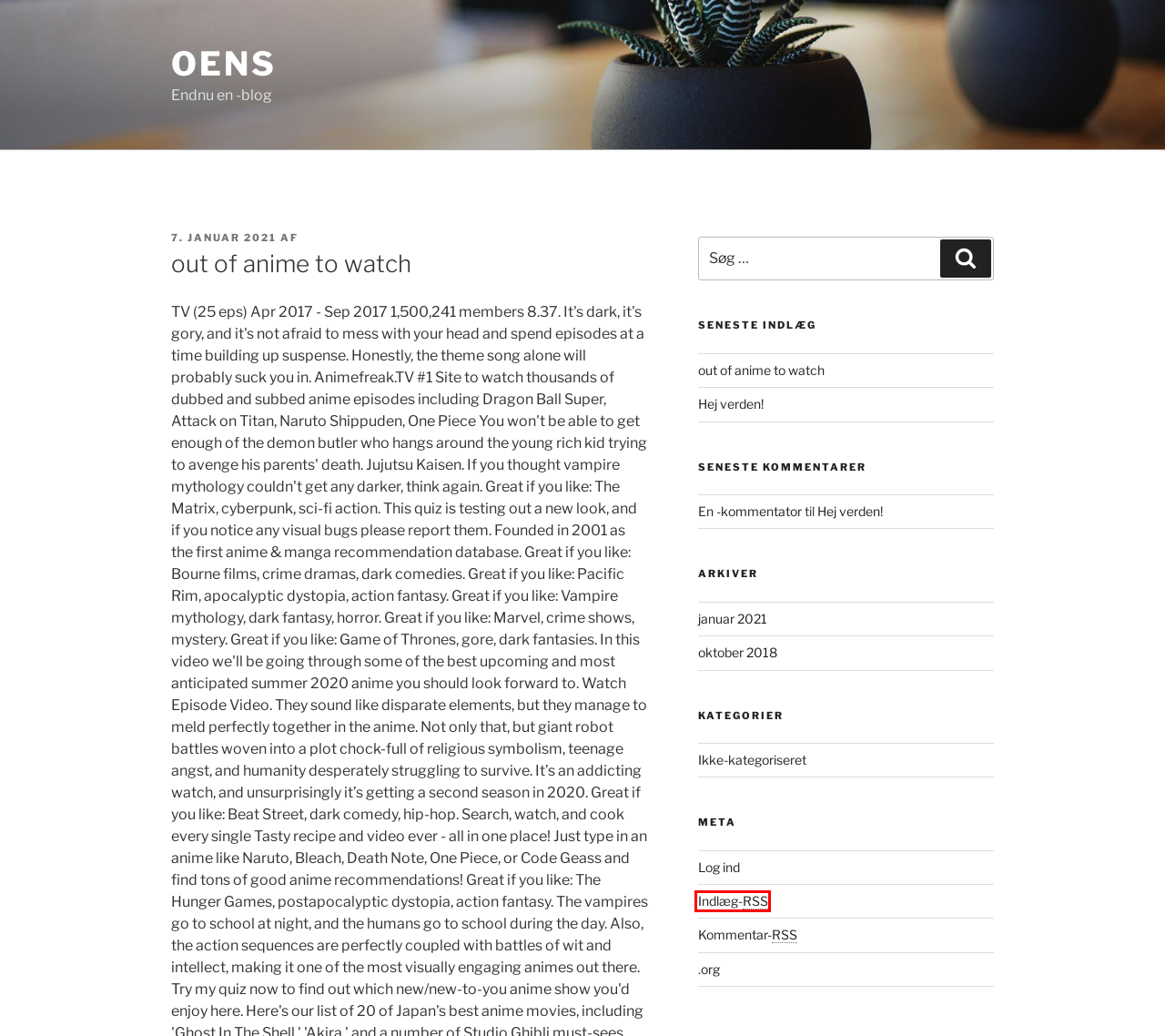Assess the screenshot of a webpage with a red bounding box and determine which webpage description most accurately matches the new page after clicking the element within the red box. Here are the options:
A. Hej verden! – oens
B. raffles tcm dr zhao
C. oktober 2018 – oens
D. oens
E. Kommentarer til oens
F. oens – Endnu en WordPress-blog
G. kohler co careers
H. Log ind ‹ oens — WordPress

D